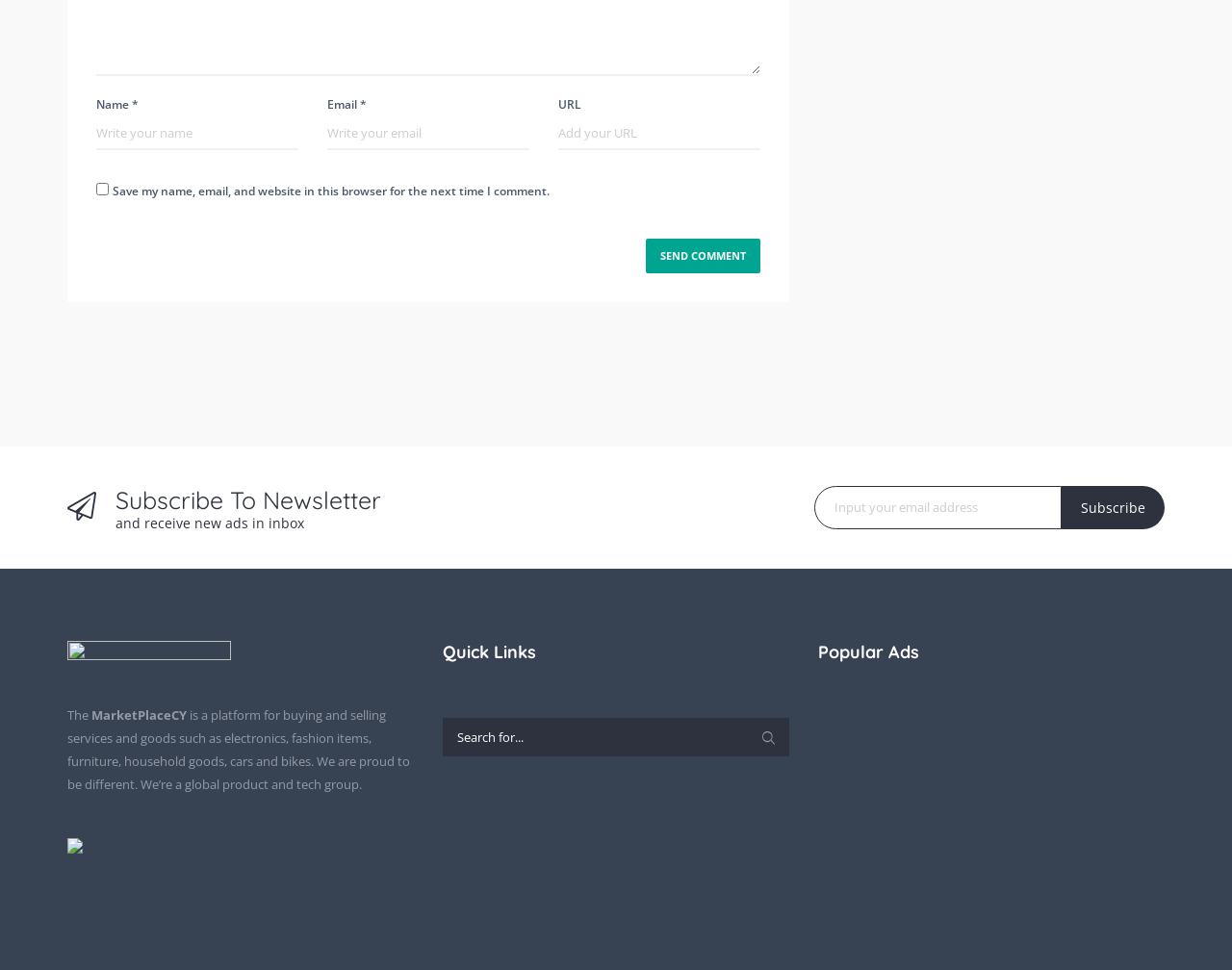What type of platform is MarketPlaceCY?
Look at the screenshot and provide an in-depth answer.

The text on the webpage describes MarketPlaceCY as 'a platform for buying and selling services and goods such as electronics, fashion items, furniture, household goods, cars and bikes.' This indicates that it is an e-commerce platform.